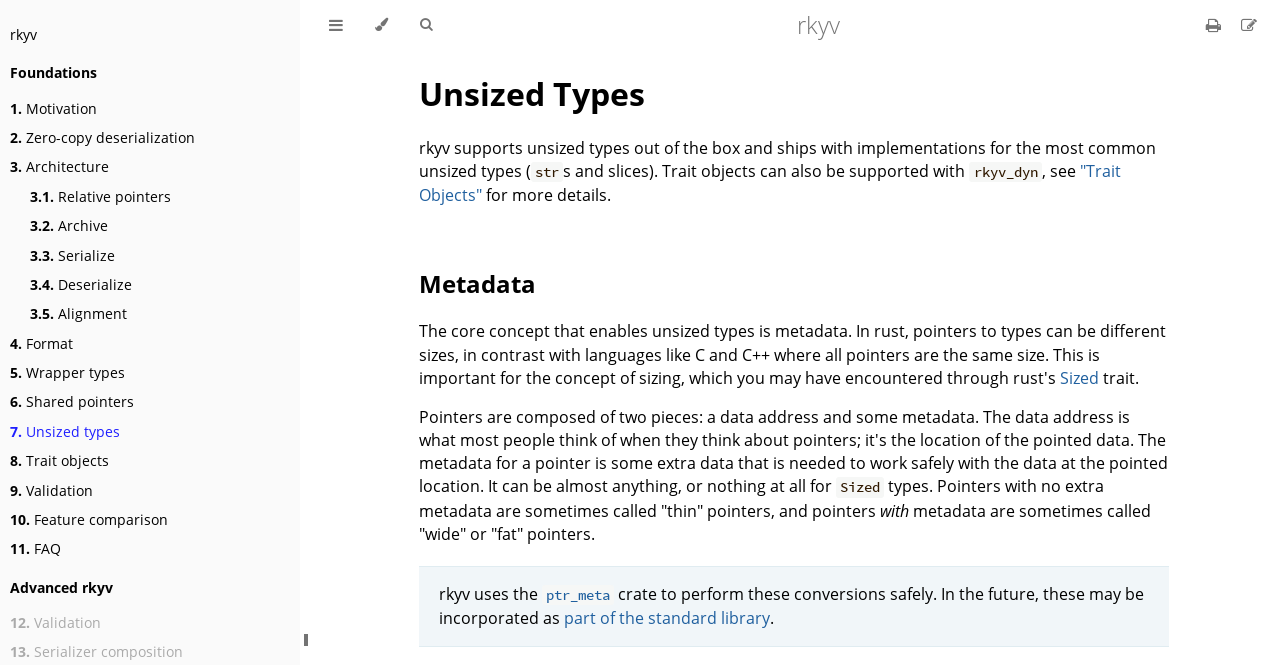What is the purpose of the 'Toggle Table of Contents' button?
Answer the question in as much detail as possible.

Based on the webpage structure and content, it appears that the 'Toggle Table of Contents' button is used to toggle the table of contents. This button is located in the sidebar and has a label indicating its purpose.